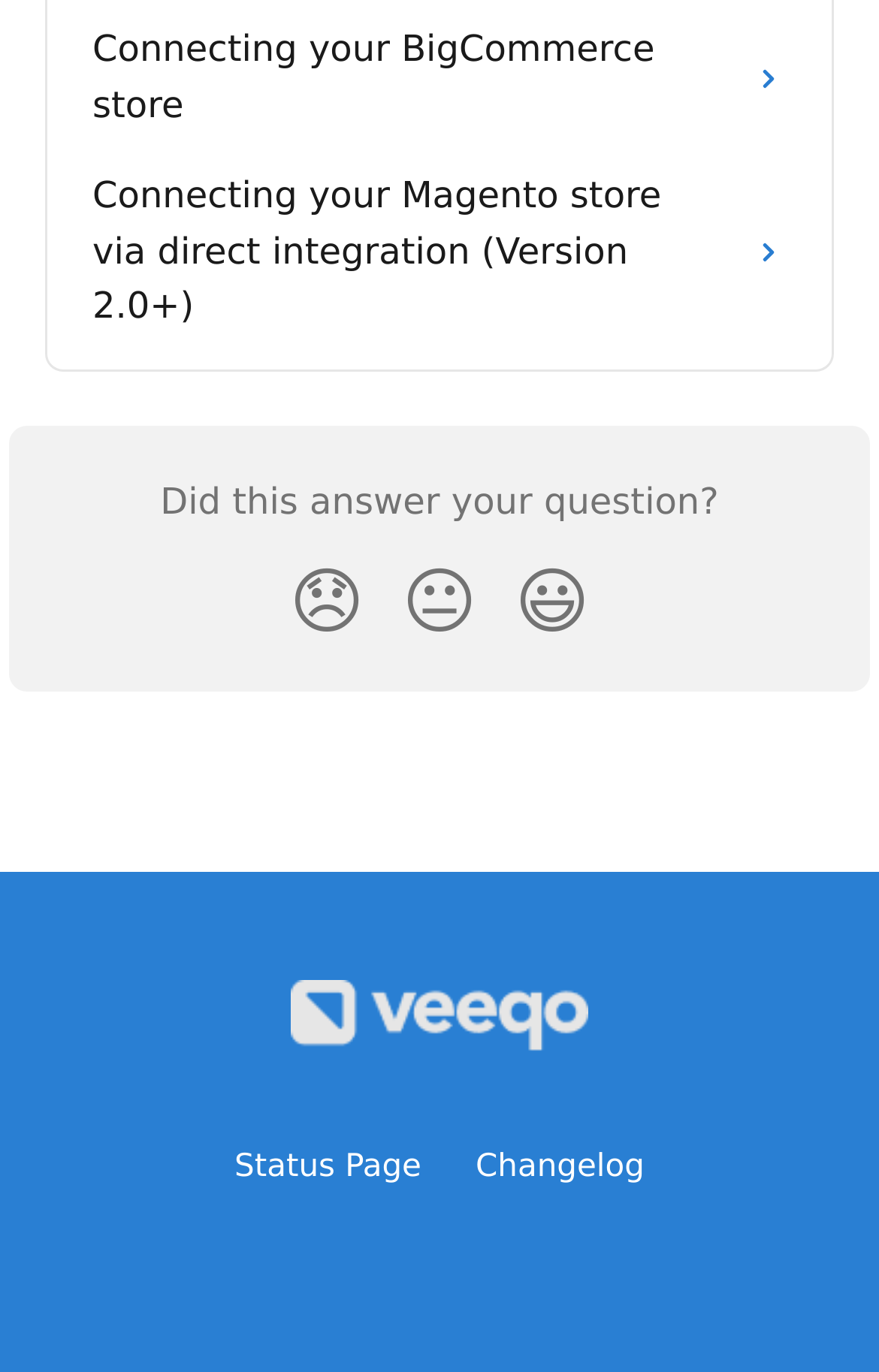Give a short answer to this question using one word or a phrase:
What is the text of the static text element?

Did this answer your question?